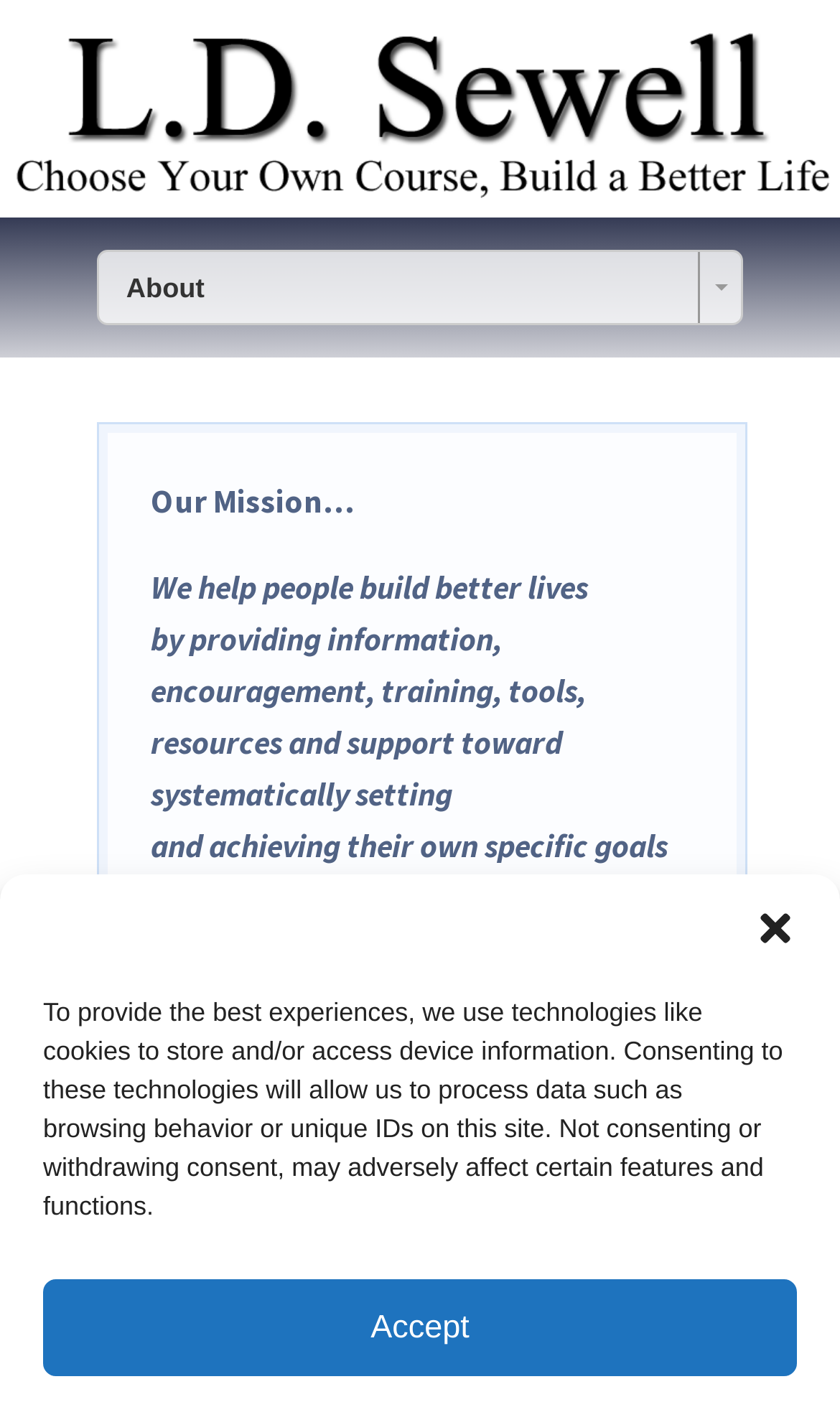What is the main goal of the organization?
Look at the image and respond with a one-word or short phrase answer.

Help people achieve their goals